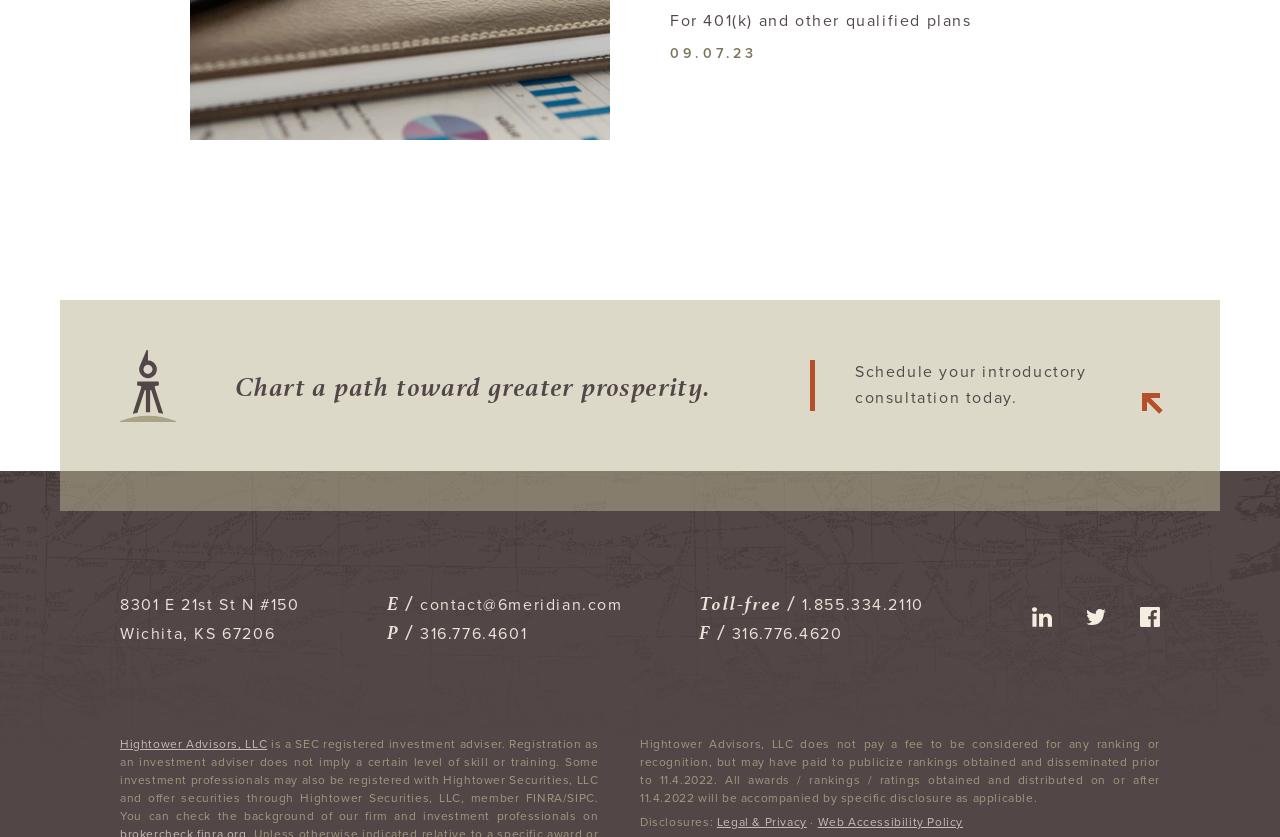From the screenshot, find the bounding box of the UI element matching this description: "Web Accessibility Policy". Supply the bounding box coordinates in the form [left, top, right, bottom], each a float between 0 and 1.

[0.639, 0.974, 0.752, 0.991]